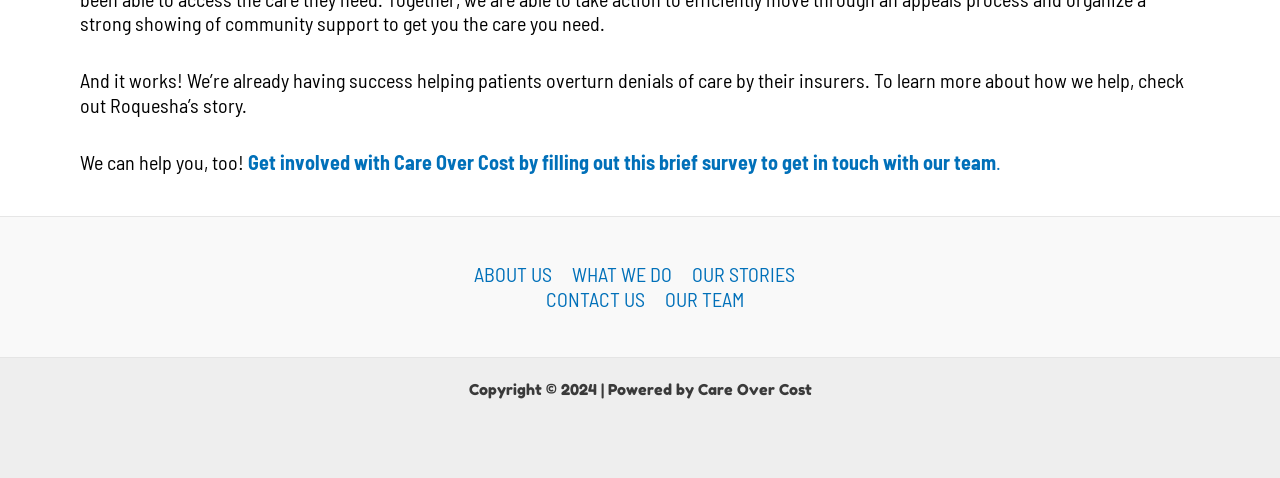What is the copyright year of the website?
Refer to the image and give a detailed answer to the question.

The StaticText element at the bottom of the webpage contains the text 'Copyright © 2024 | Powered by Care Over Cost', which indicates that the copyright year of the website is 2024.